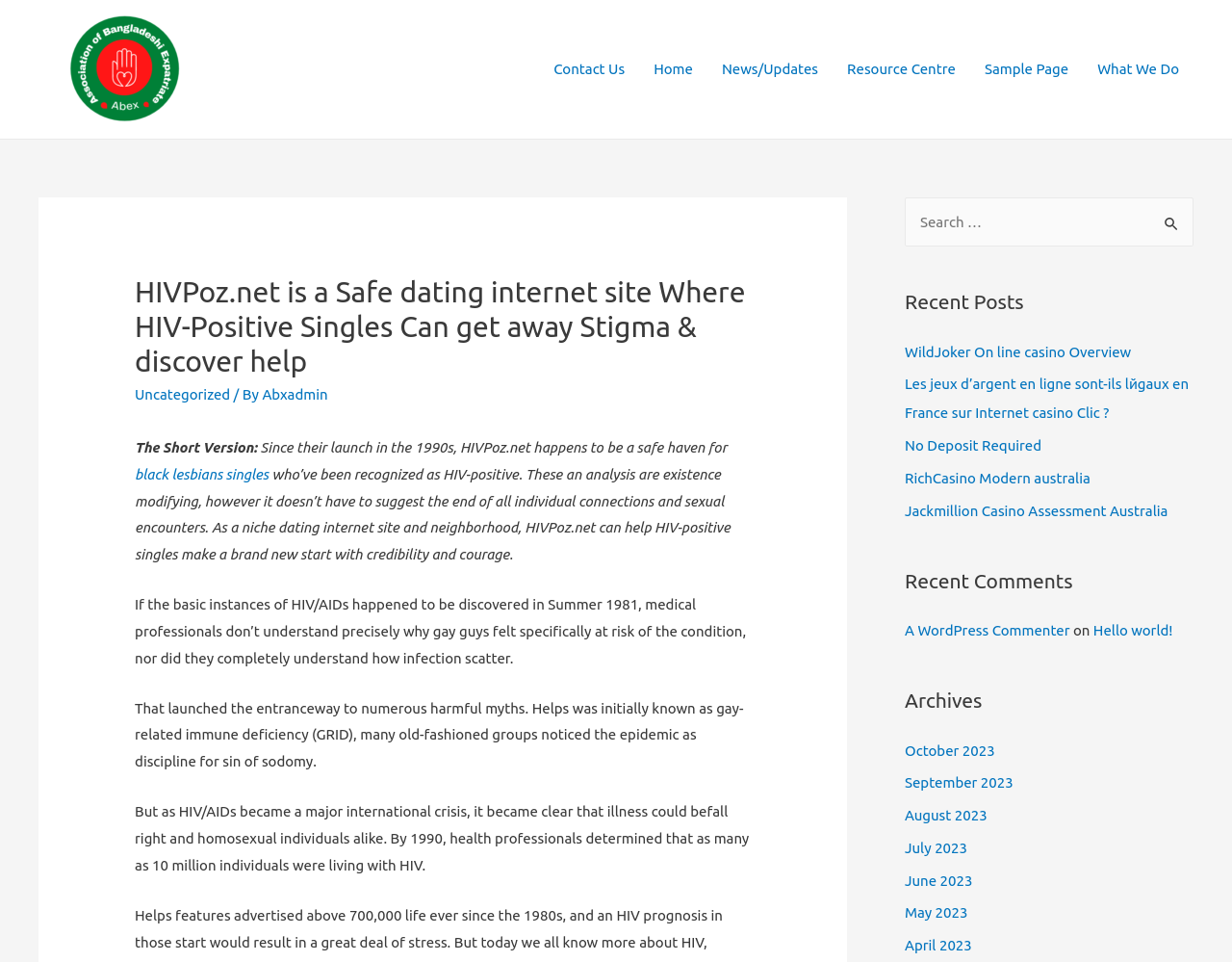What is the search function located at?
Could you please answer the question thoroughly and with as much detail as possible?

By analyzing the bounding box coordinates, I found that the search function is located at the top right corner of the webpage, with coordinates [0.734, 0.205, 0.969, 0.256]. This search function allows users to search for specific content on the website.